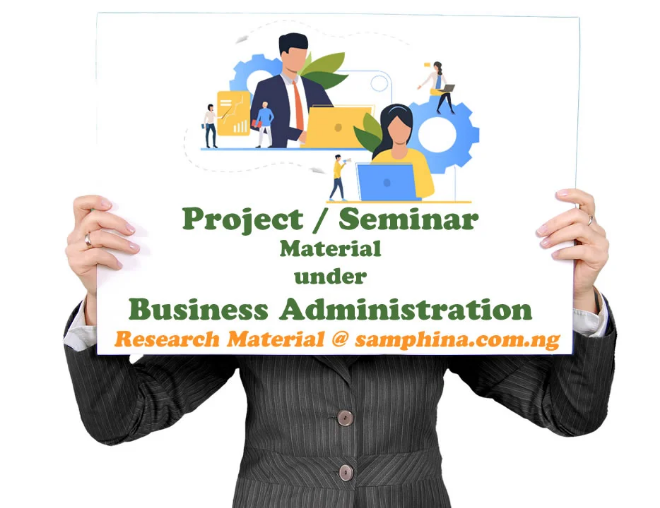Provide a comprehensive description of the image.

The image features a person in business attire holding a large sign that reads "Project / Seminar Material under Business Administration." The sign prominently displays the website address "Research Material @ samphina.com.ng," indicating that this is related to academic resources. The background of the sign showcases a visually engaging graphic with illustrations of professionals working with technology, including gears, a laptop, and people collaborating, which emphasizes the theme of business and administration. The overall design is vibrant and geared toward students and professionals seeking research materials in the field of Business Administration.